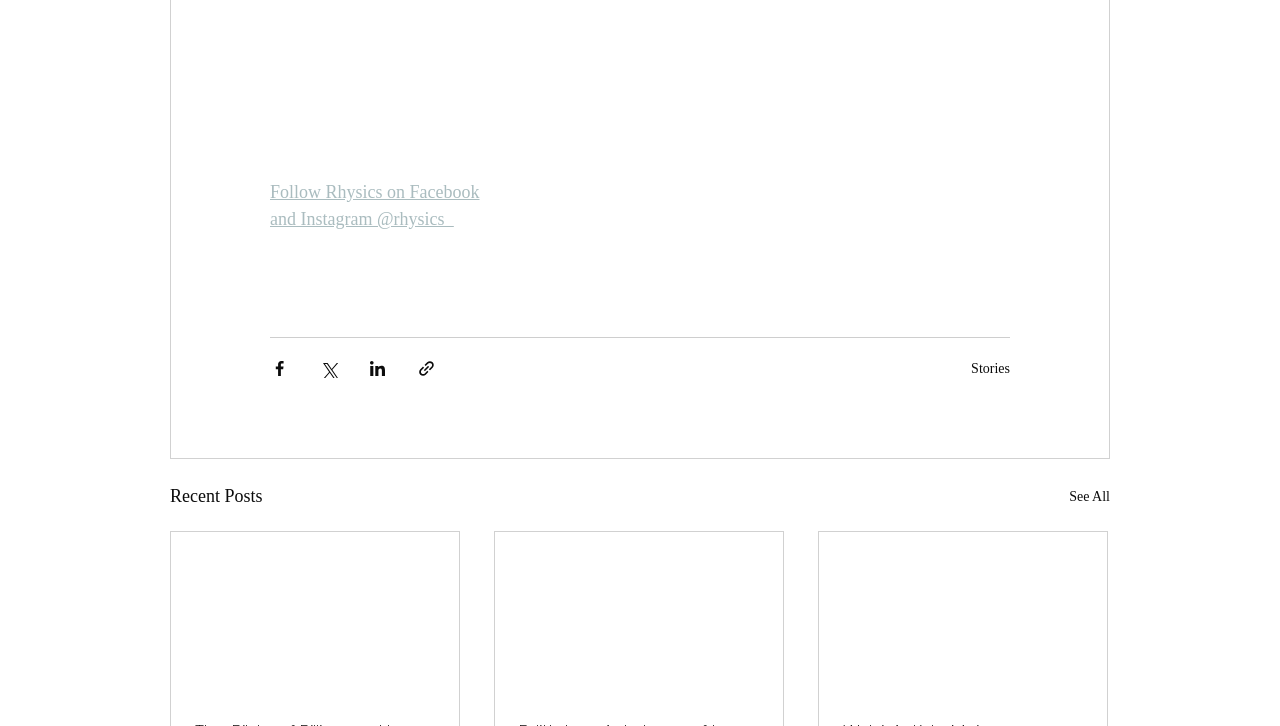Using the information in the image, could you please answer the following question in detail:
What is the section title above the list of links?

The section title 'Recent Posts' is a heading element located above a list of links, indicating that the links below are related to recent posts or articles.